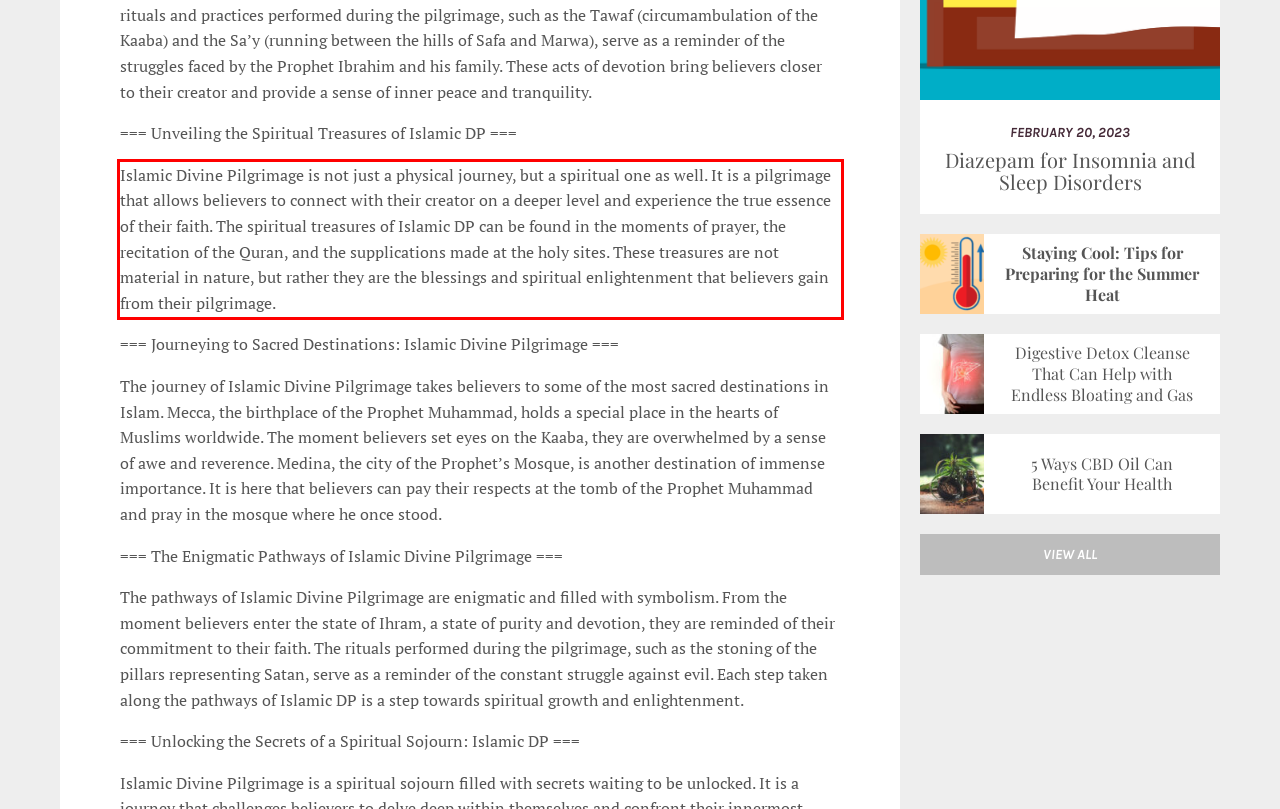Examine the webpage screenshot, find the red bounding box, and extract the text content within this marked area.

Islamic Divine Pilgrimage is not just a physical journey, but a spiritual one as well. It is a pilgrimage that allows believers to connect with their creator on a deeper level and experience the true essence of their faith. The spiritual treasures of Islamic DP can be found in the moments of prayer, the recitation of the Quran, and the supplications made at the holy sites. These treasures are not material in nature, but rather they are the blessings and spiritual enlightenment that believers gain from their pilgrimage.